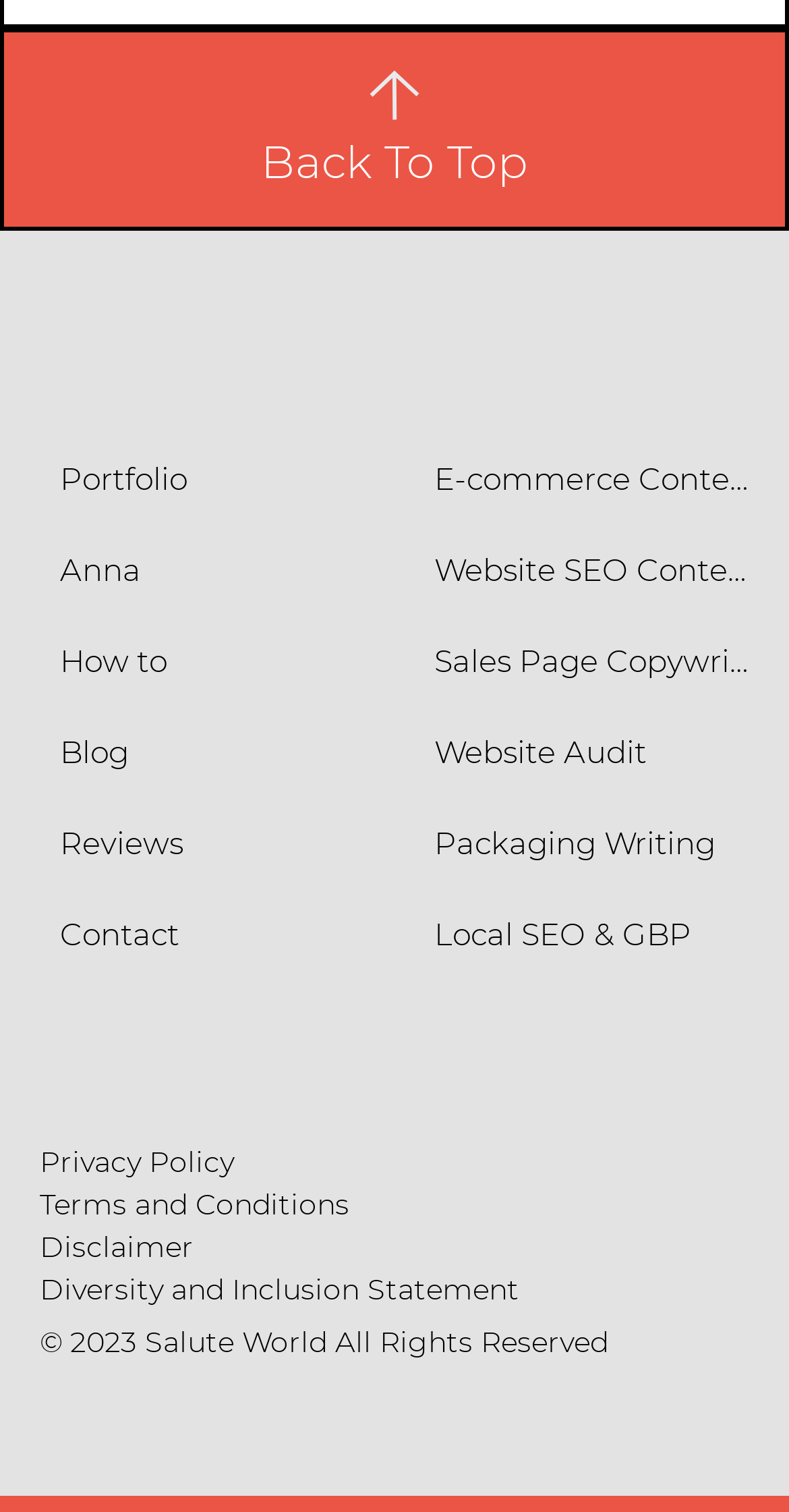Locate the bounding box coordinates of the element's region that should be clicked to carry out the following instruction: "Read Privacy Policy". The coordinates need to be four float numbers between 0 and 1, i.e., [left, top, right, bottom].

[0.05, 0.757, 0.296, 0.781]